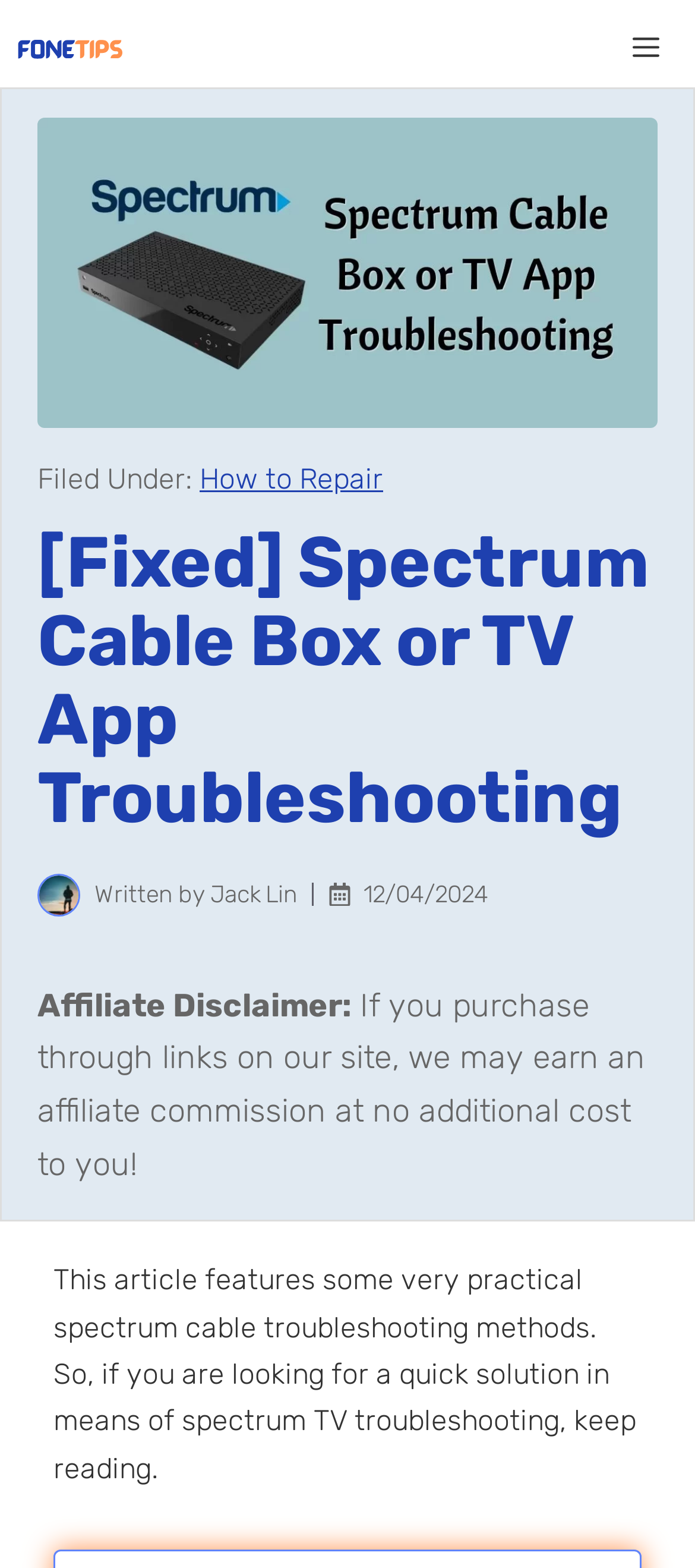Illustrate the webpage thoroughly, mentioning all important details.

The webpage is about Spectrum Cable Box or TV App Troubleshooting. At the top, there is a navigation menu labeled "Primary" that spans the entire width of the page. Below it, there is a link to "fone.tips" with an accompanying image, positioned on the left side of the page. On the right side, there is a button labeled "Menu" that is not expanded.

Below the navigation menu, there is a heading that repeats the title of the webpage, "[Fixed] Spectrum Cable Box or TV App Troubleshooting", which takes up most of the page width. Above this heading, there is a label "Filed Under:" followed by a link to "How to Repair" on the right side.

On the left side, there is a figure with an image of a person named Jack, accompanied by a text "Written by Jack Lin" and a timestamp "12/04/2024". Below this, there is a disclaimer text "Affiliate Disclaimer:" followed by a longer text explaining the affiliate commission policy.

The main content of the webpage is an image labeled "Spectrum Cable Troubleshooting" that spans most of the page width, with a descriptive text overlay that summarizes the article's content, mentioning practical spectrum cable troubleshooting methods and quick solutions for spectrum TV troubleshooting.